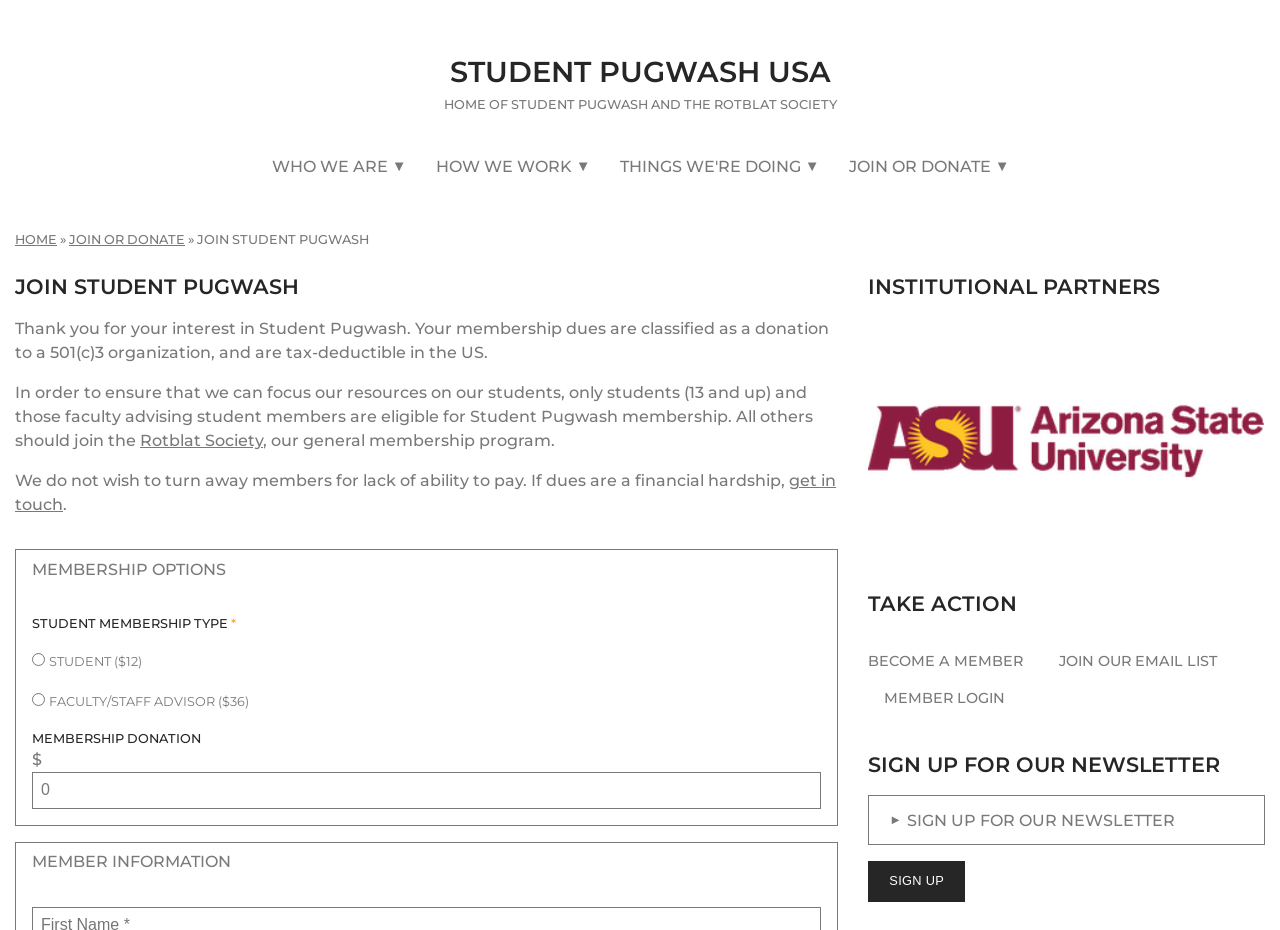Please identify the primary heading of the webpage and give its text content.

STUDENT PUGWASH USA